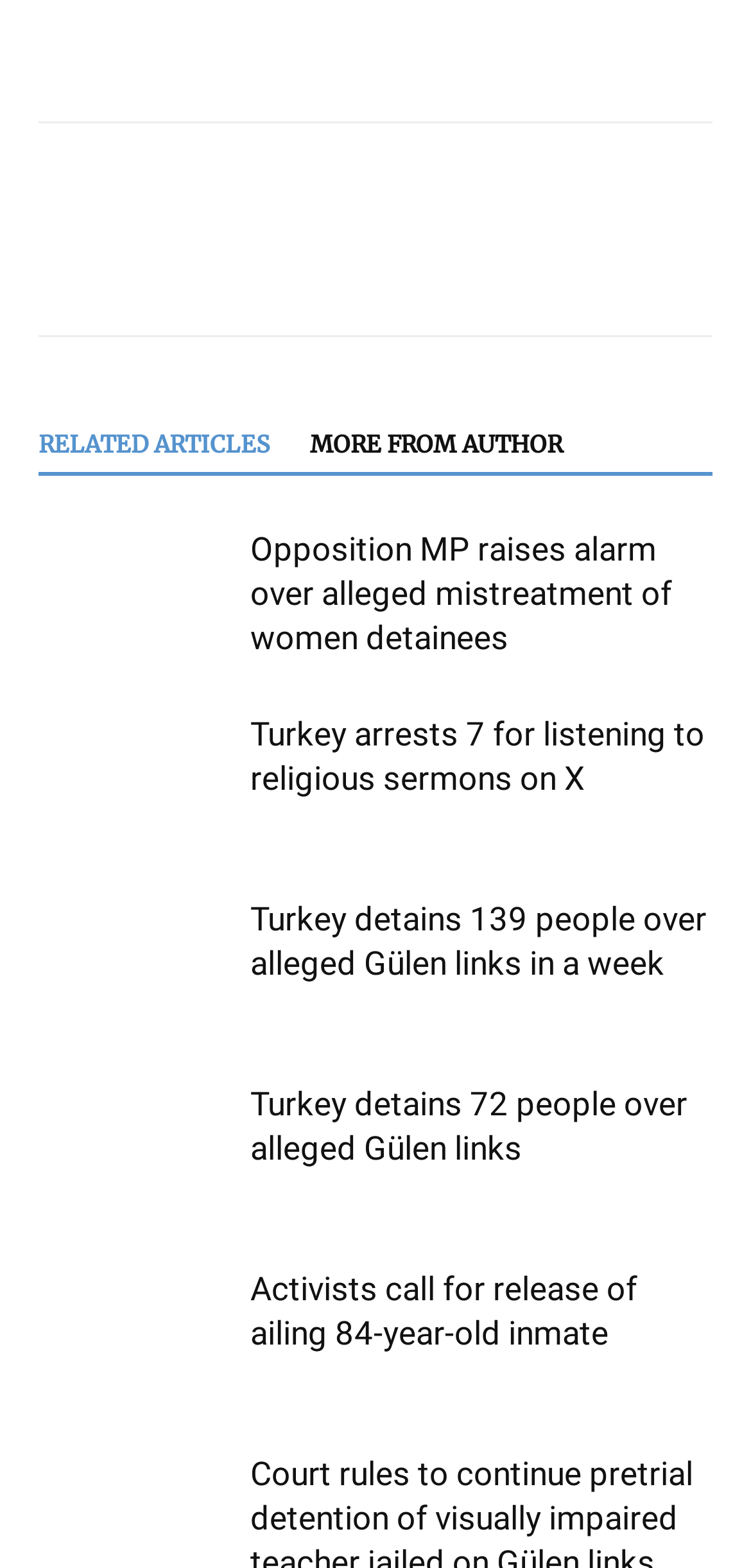Identify the bounding box coordinates of the clickable region necessary to fulfill the following instruction: "Click on the Facebook like button". The bounding box coordinates should be four float numbers between 0 and 1, i.e., [left, top, right, bottom].

[0.051, 0.105, 0.821, 0.13]